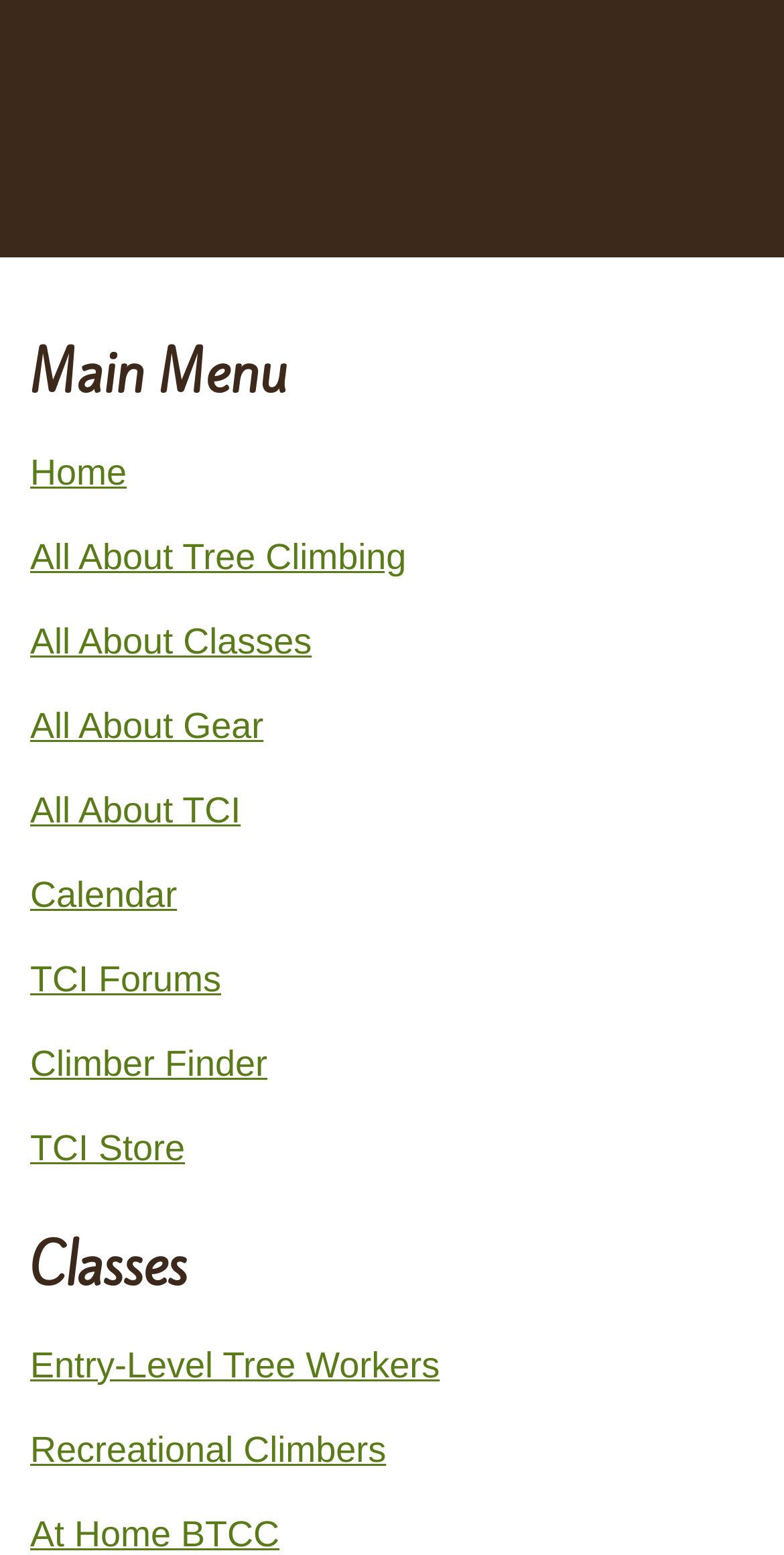Identify the bounding box coordinates of the HTML element based on this description: "Submit Your Papers".

None